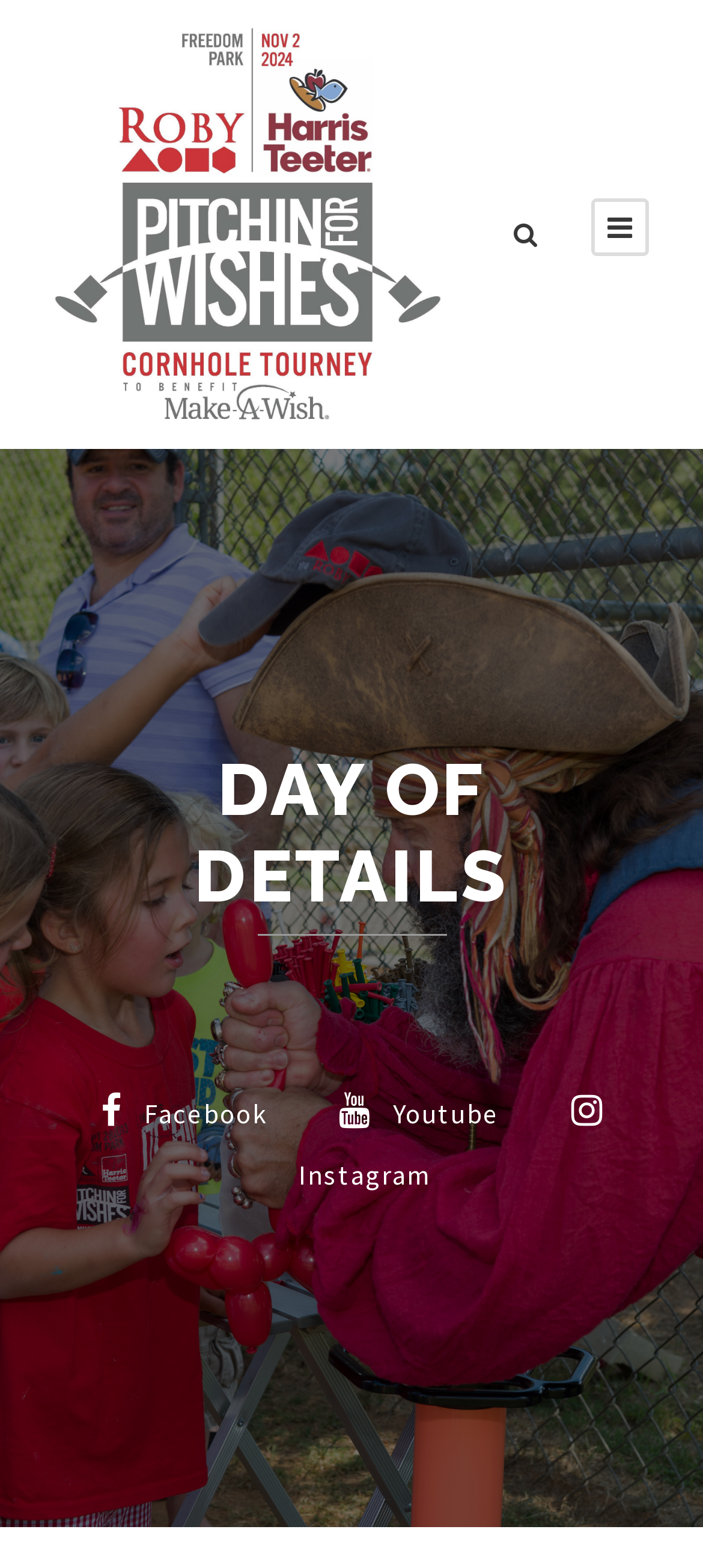Locate the bounding box coordinates of the UI element described by: "Instagram". The bounding box coordinates should consist of four float numbers between 0 and 1, i.e., [left, top, right, bottom].

[0.391, 0.694, 0.856, 0.761]